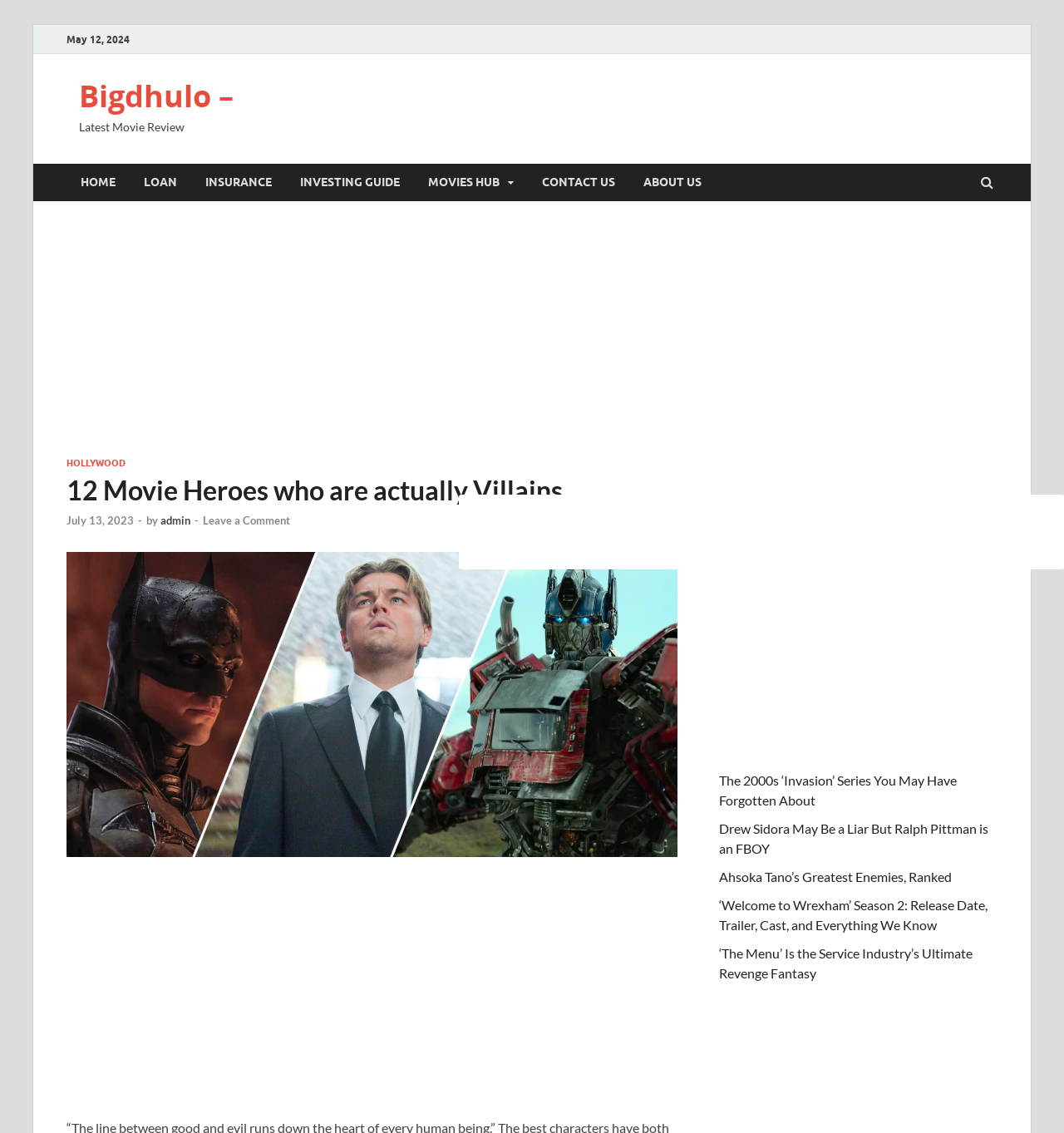Please determine the bounding box coordinates of the element's region to click in order to carry out the following instruction: "Check the article 'The 2000s ‘Invasion’ Series You May Have Forgotten About'". The coordinates should be four float numbers between 0 and 1, i.e., [left, top, right, bottom].

[0.676, 0.681, 0.899, 0.713]